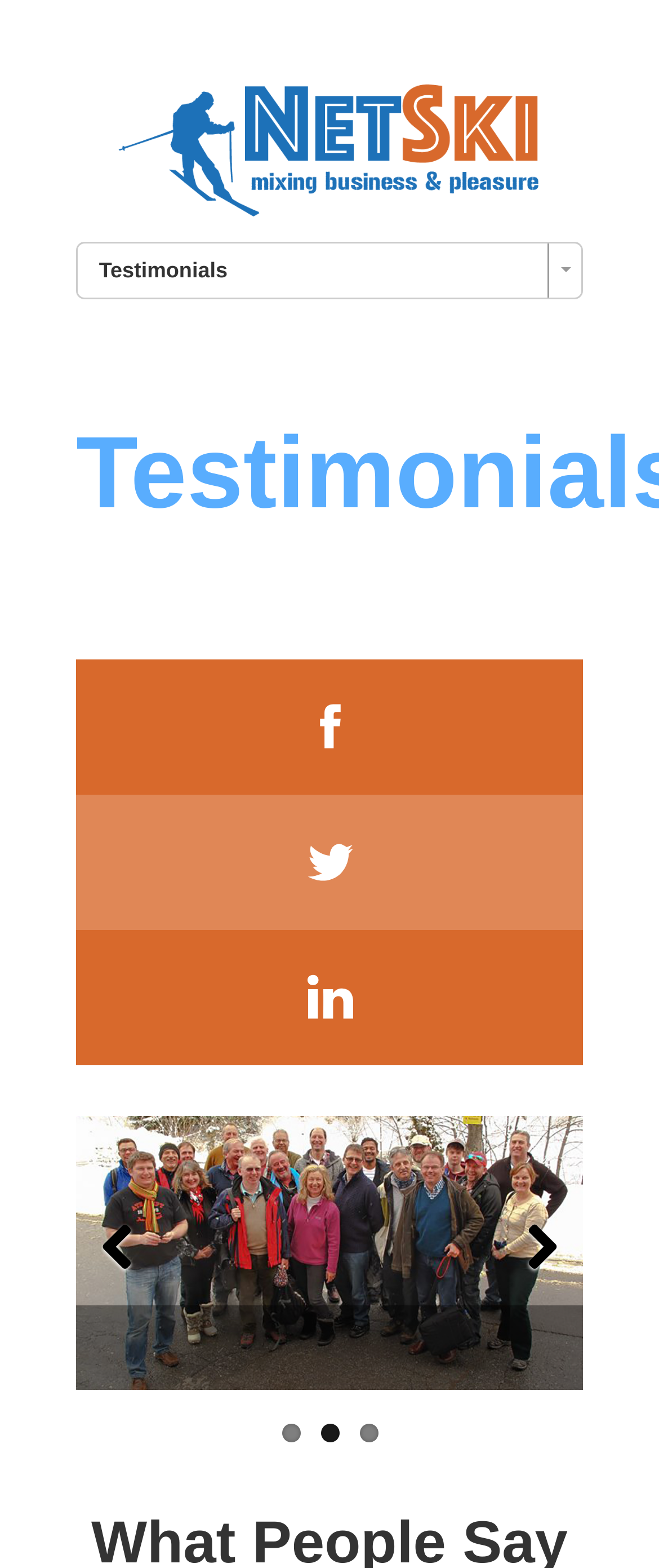How many images are on the page?
Using the image as a reference, answer with just one word or a short phrase.

6